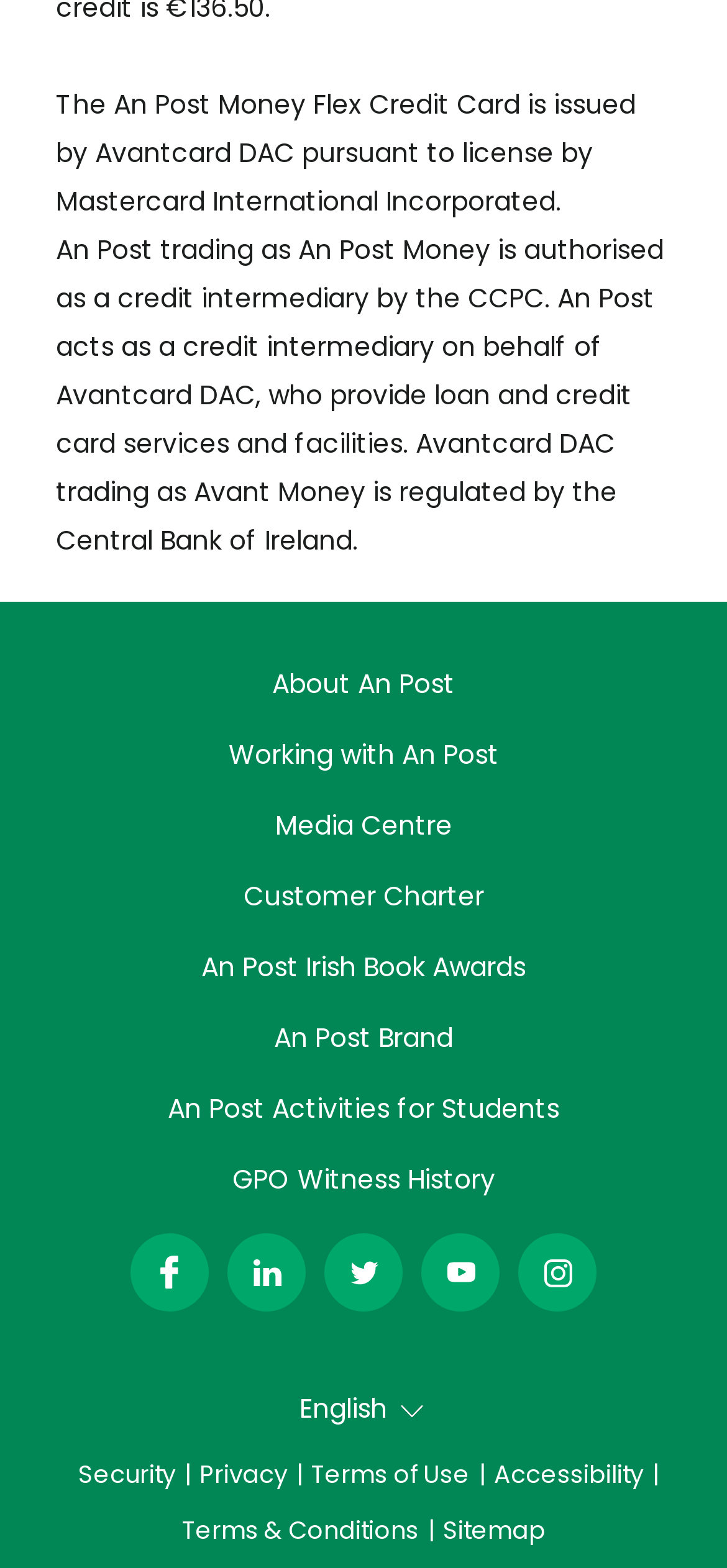Find the bounding box coordinates of the clickable area required to complete the following action: "Visit Media Centre".

[0.038, 0.504, 0.962, 0.549]